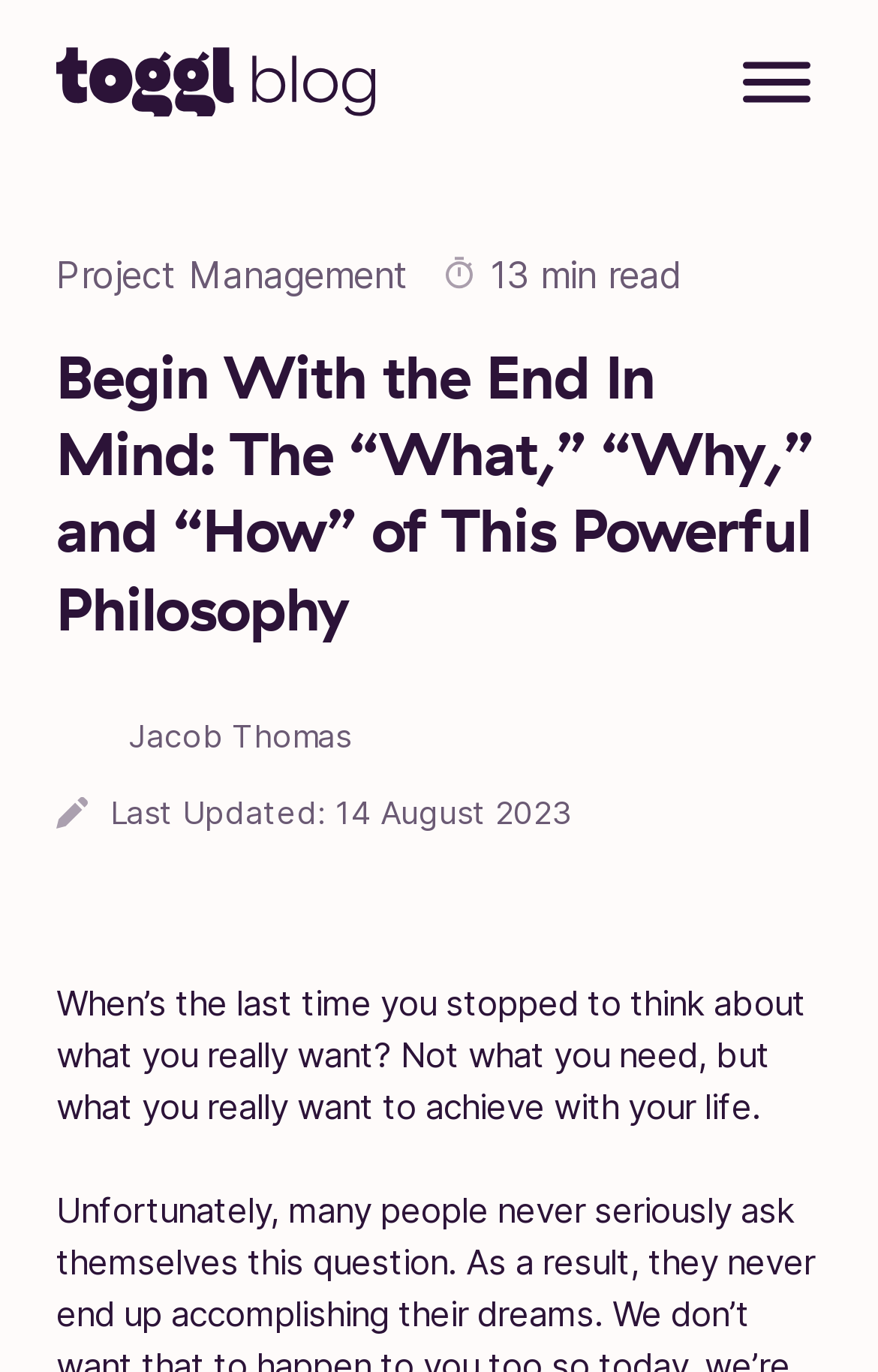Provide the bounding box coordinates of the UI element this sentence describes: "Home".

None